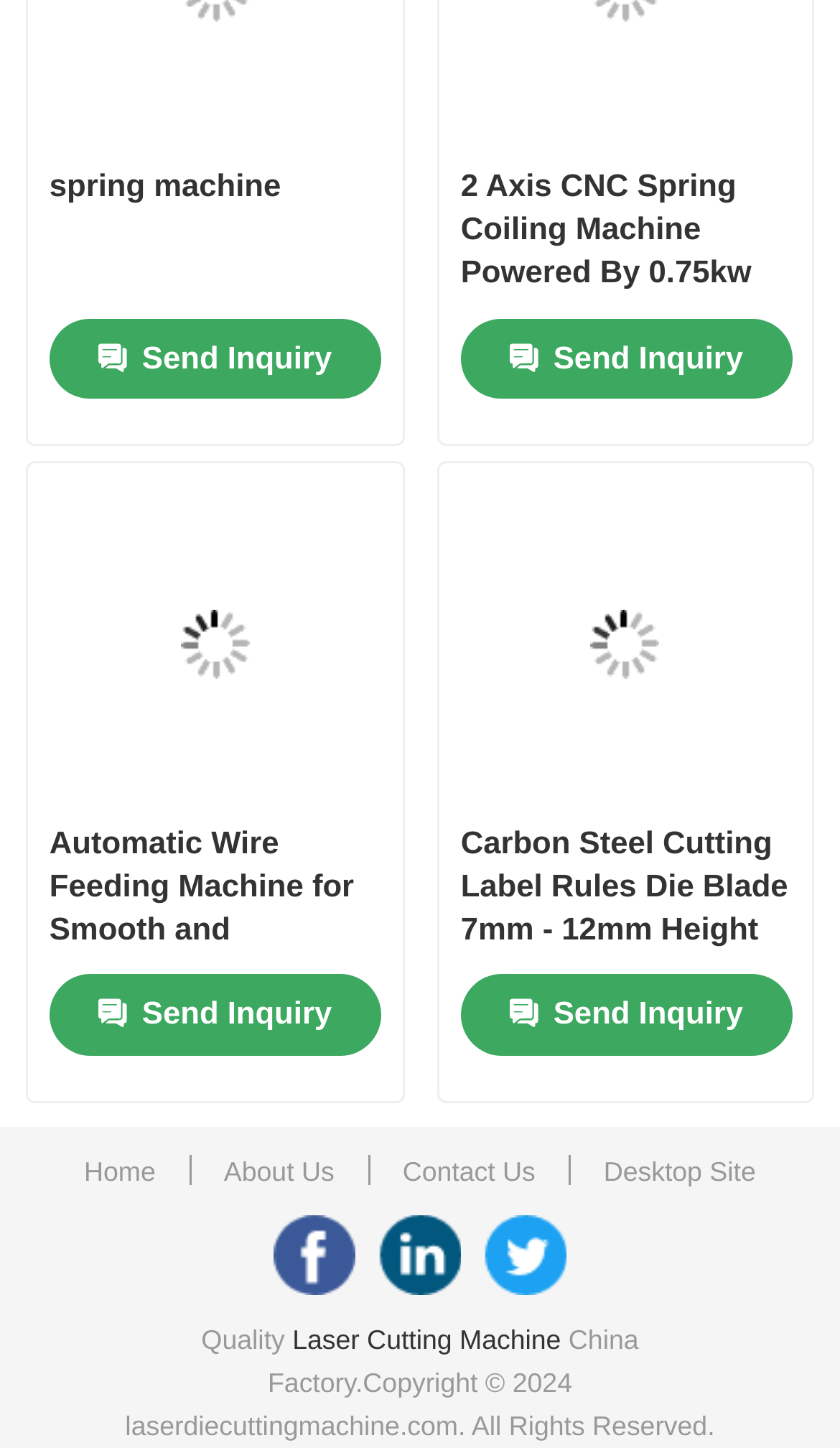Please identify the bounding box coordinates of the region to click in order to complete the given instruction: "Find something using the search button". The coordinates should be four float numbers between 0 and 1, i.e., [left, top, right, bottom].

None